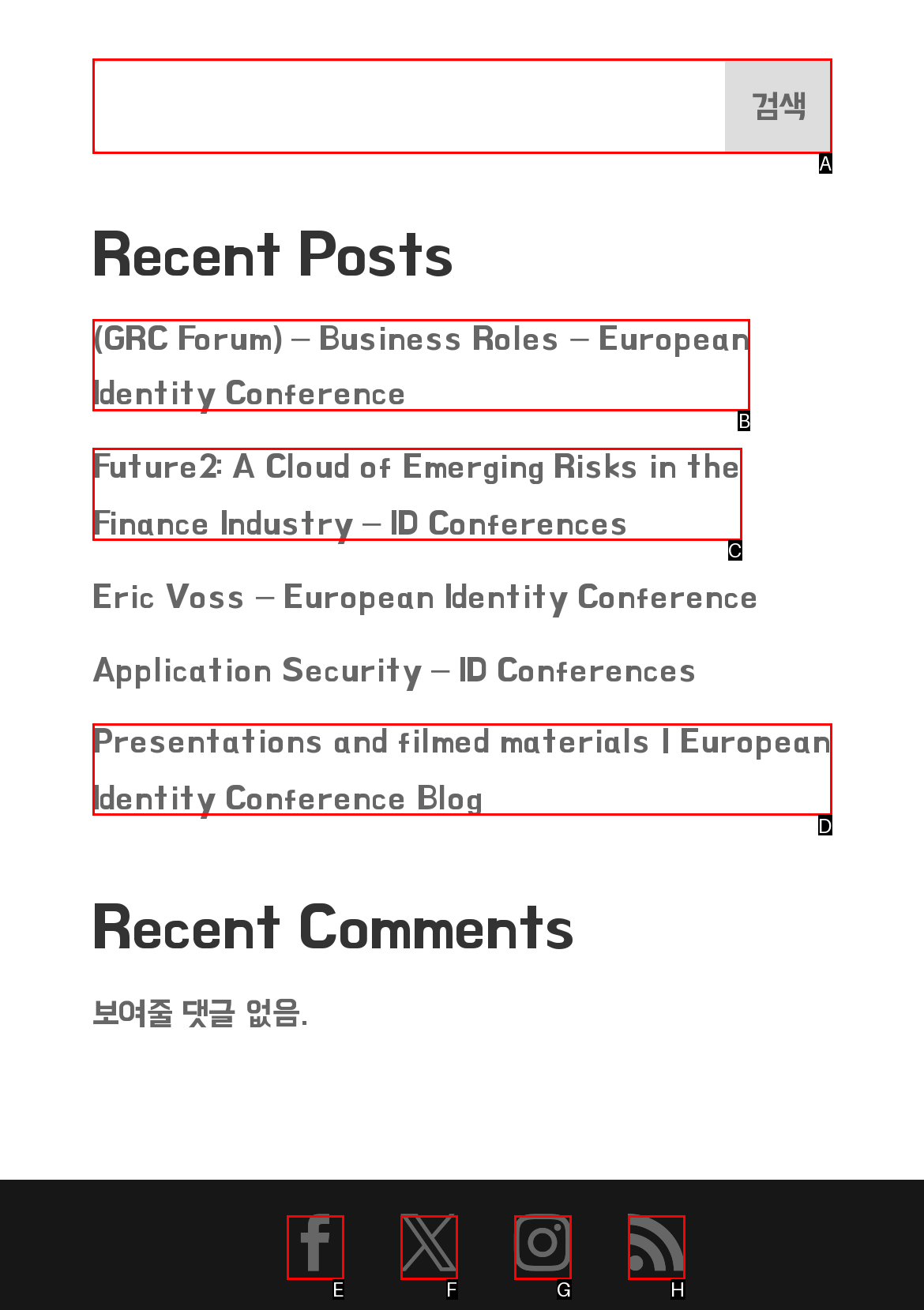Choose the letter of the option that needs to be clicked to perform the task: Read about Vogue. Answer with the letter.

None